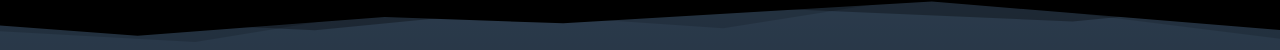Describe the scene depicted in the image with great detail.

The image features a stylized dark-colored wave or gradient element, creating a smooth and flowing aesthetic that enhances the visual appeal of the webpage. This design element sits at the top of the content, contributing to the overall theme of technology and innovation as it complements a blog post titled "Adapting to Taiwan’s Technological Landscape: Opportunities and Challenges for Businesses." The wave shape suggests progression and advancement, echoing the blog's focus on Taiwan's dynamic and innovative technological landscape. This visual cue effectively draws in readers and sets a modern tone for the exploration of opportunities and challenges within this sector.